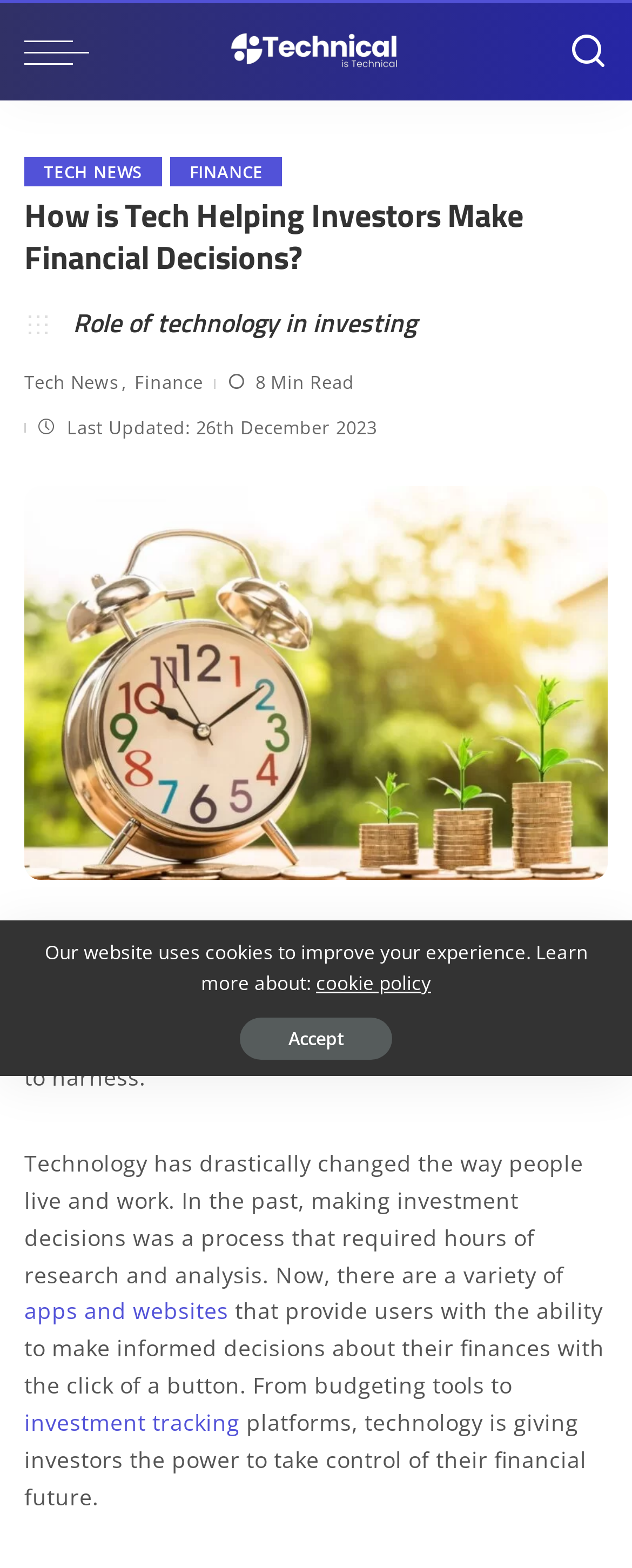Please find and provide the title of the webpage.

How is Tech Helping Investors Make Financial Decisions?